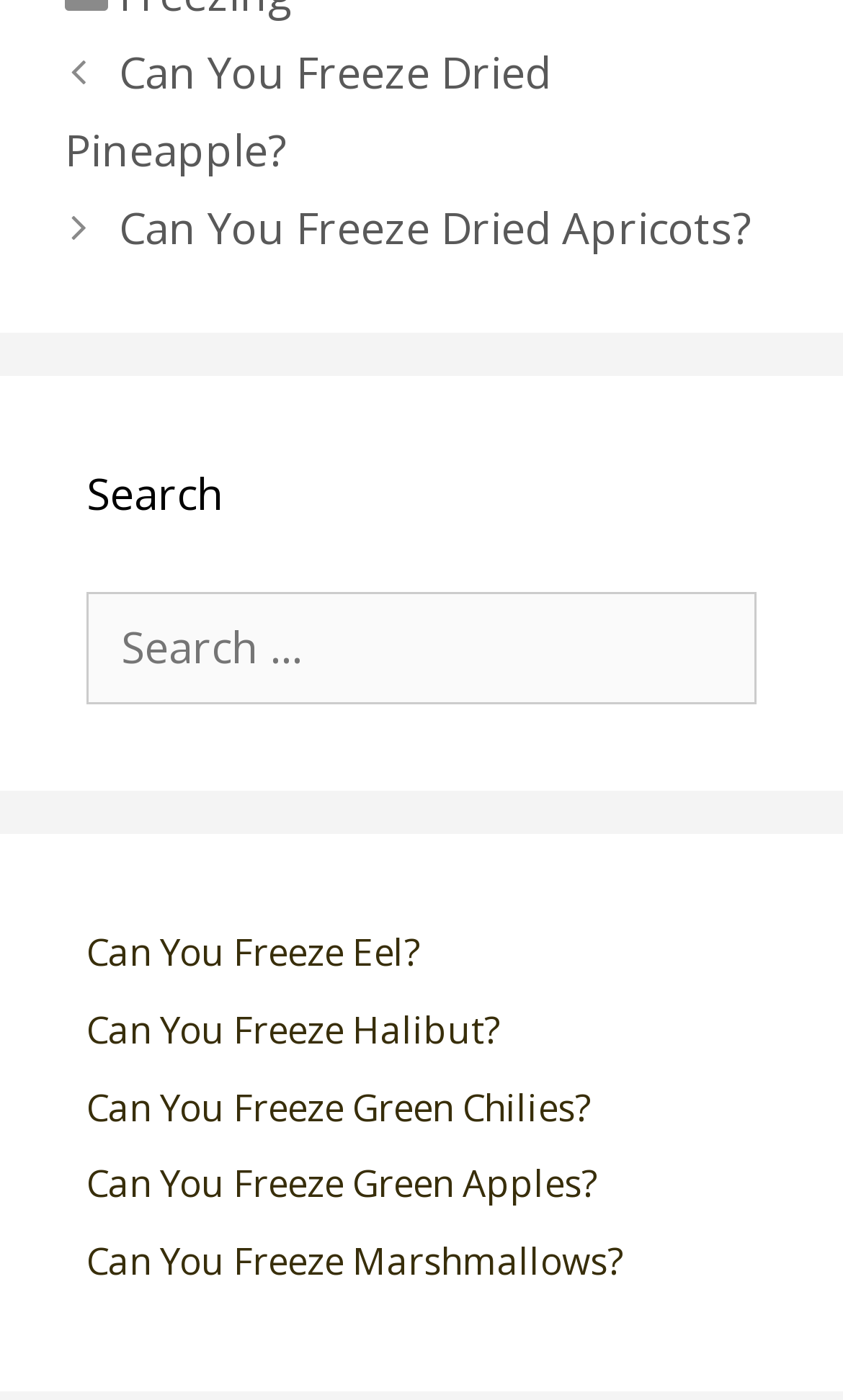Provide your answer to the question using just one word or phrase: What is the common theme among the search results?

Freezing food